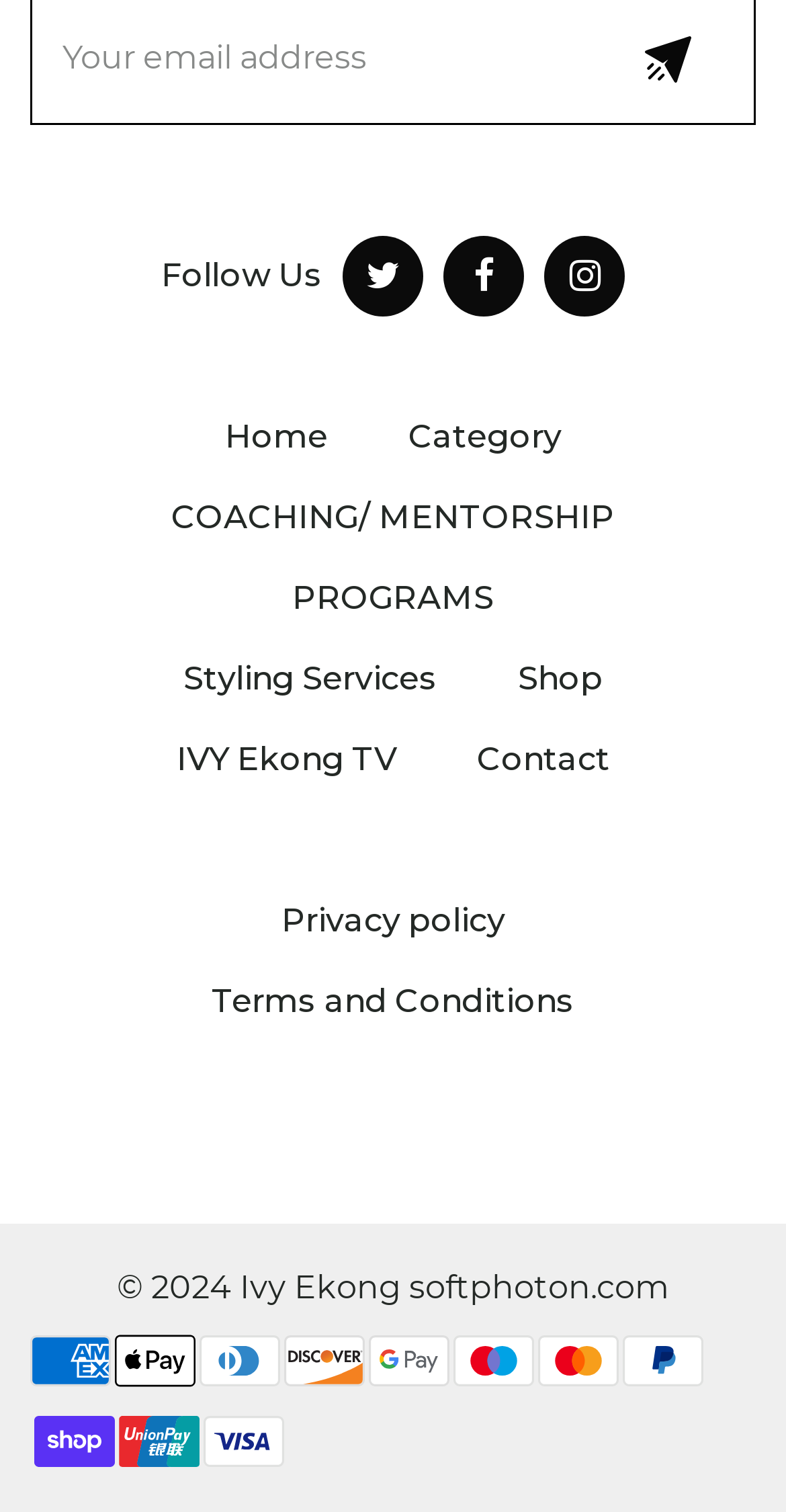Look at the image and give a detailed response to the following question: What type of services are offered?

I determined this by examining the links on the page, which include 'Styling Services', 'COACHING/ MENTORSHIP PROGRAMS', and others, indicating that the website offers services related to styling and coaching.